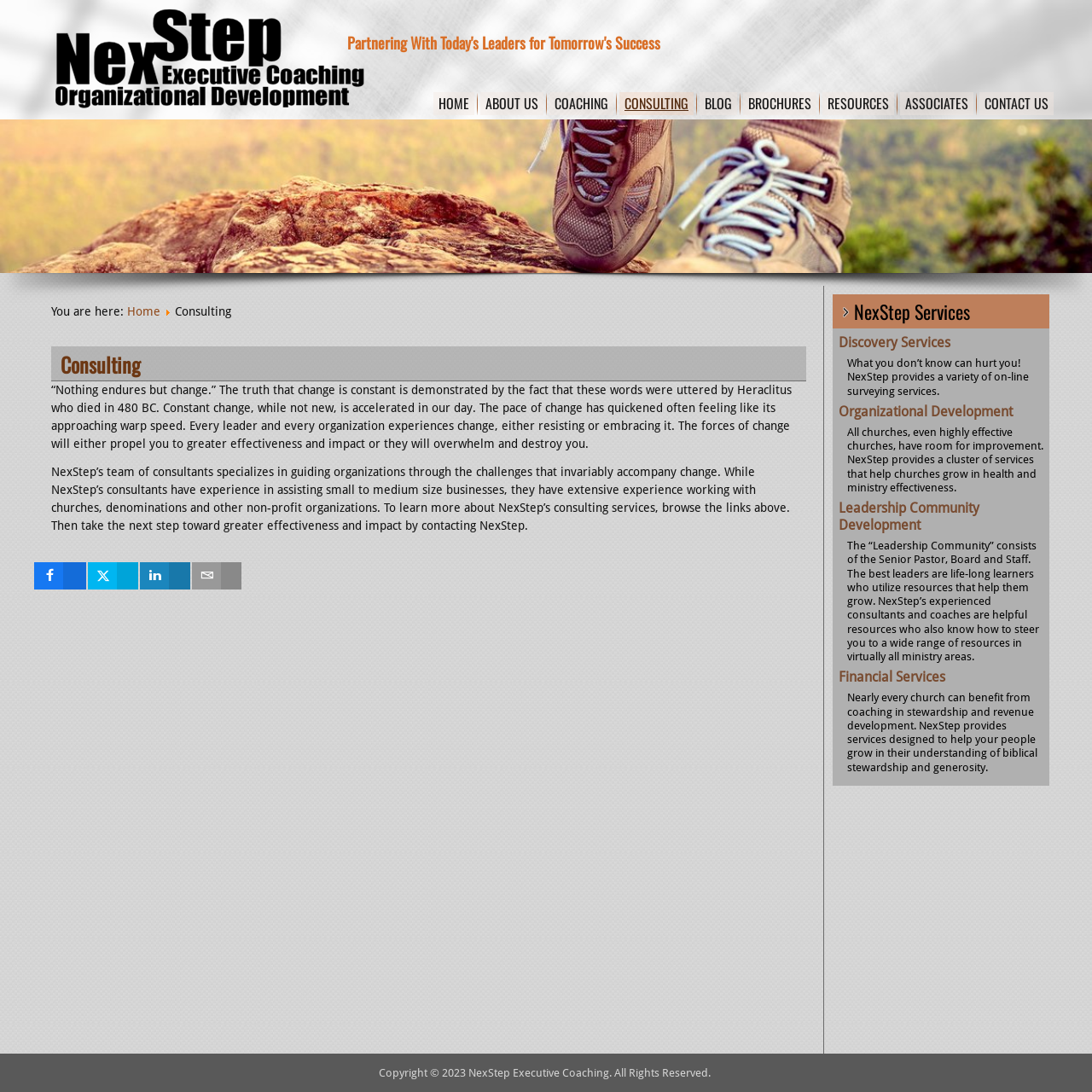Describe all the significant parts and information present on the webpage.

The webpage is about consulting services, specifically NexStep's consulting services for churches, denominations, and non-profit organizations. At the top, there is a heading that reads "Partnering With Today's Leaders for Tomorrow's Success". Below this heading, there is a navigation menu with links to different sections of the website, including "HOME", "ABOUT US", "COACHING", "CONSULTING", "BLOG", "BROCHURES", "RESOURCES", "ASSOCIATES", and "CONTACT US".

On the left side of the page, there is a section with a heading "Consulting" and a brief description of NexStep's consulting services, which specialize in guiding organizations through change. This section also includes a paragraph about the pace of change and how NexStep's consultants can help organizations navigate it.

Below this section, there are social media links to Facebook, Twitter, LinkedIn, and email. On the right side of the page, there is a section with a heading "NexStep Services" that lists different services offered by NexStep, including "Discovery Services", "Organizational Development", "Leadership Community Development", and "Financial Services". Each service has a brief description and a link to learn more.

At the very bottom of the page, there is a copyright notice that reads "Copyright © 2023 NexStep Executive Coaching. All Rights Reserved."